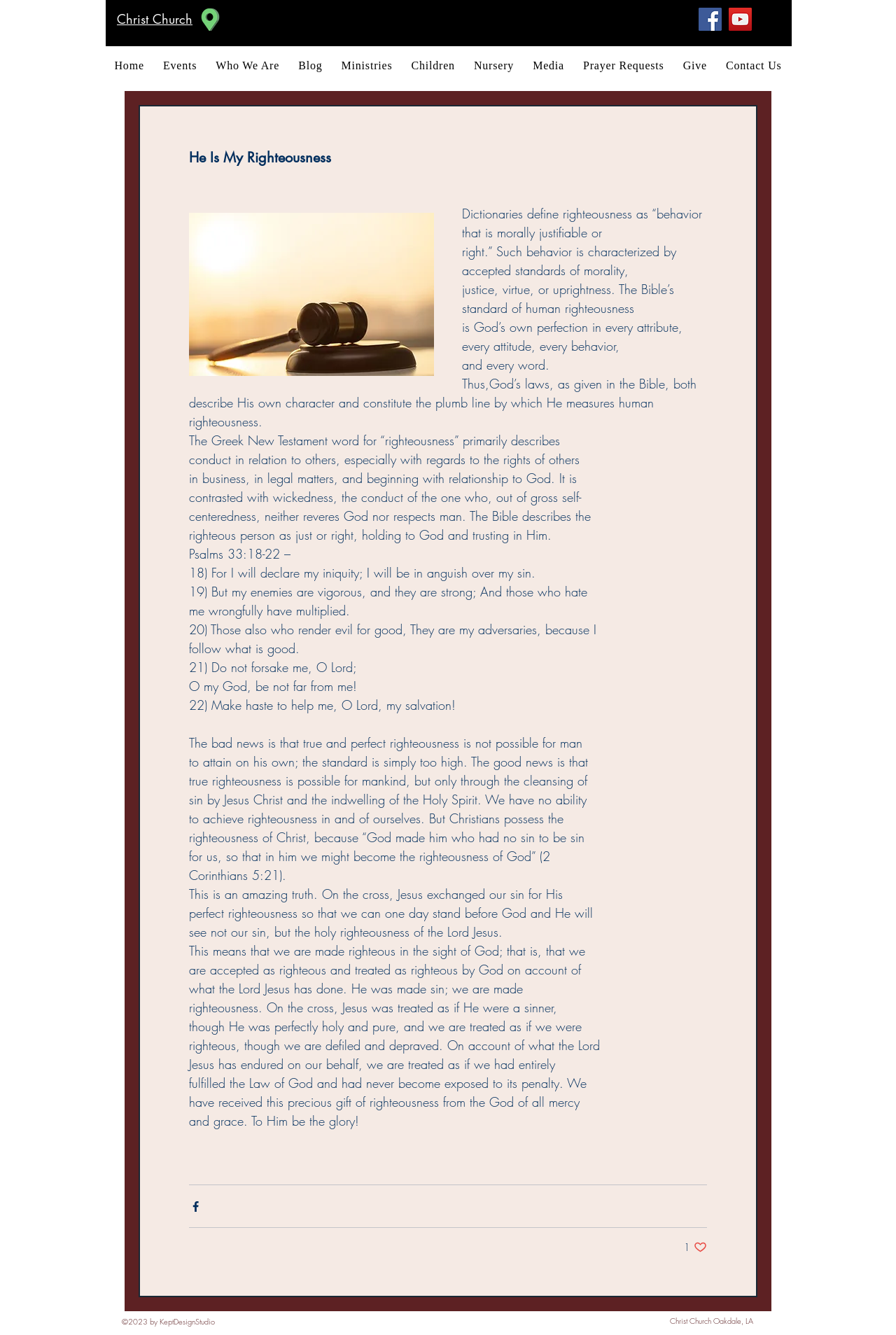Identify and provide the main heading of the webpage.

He Is My Righteousness